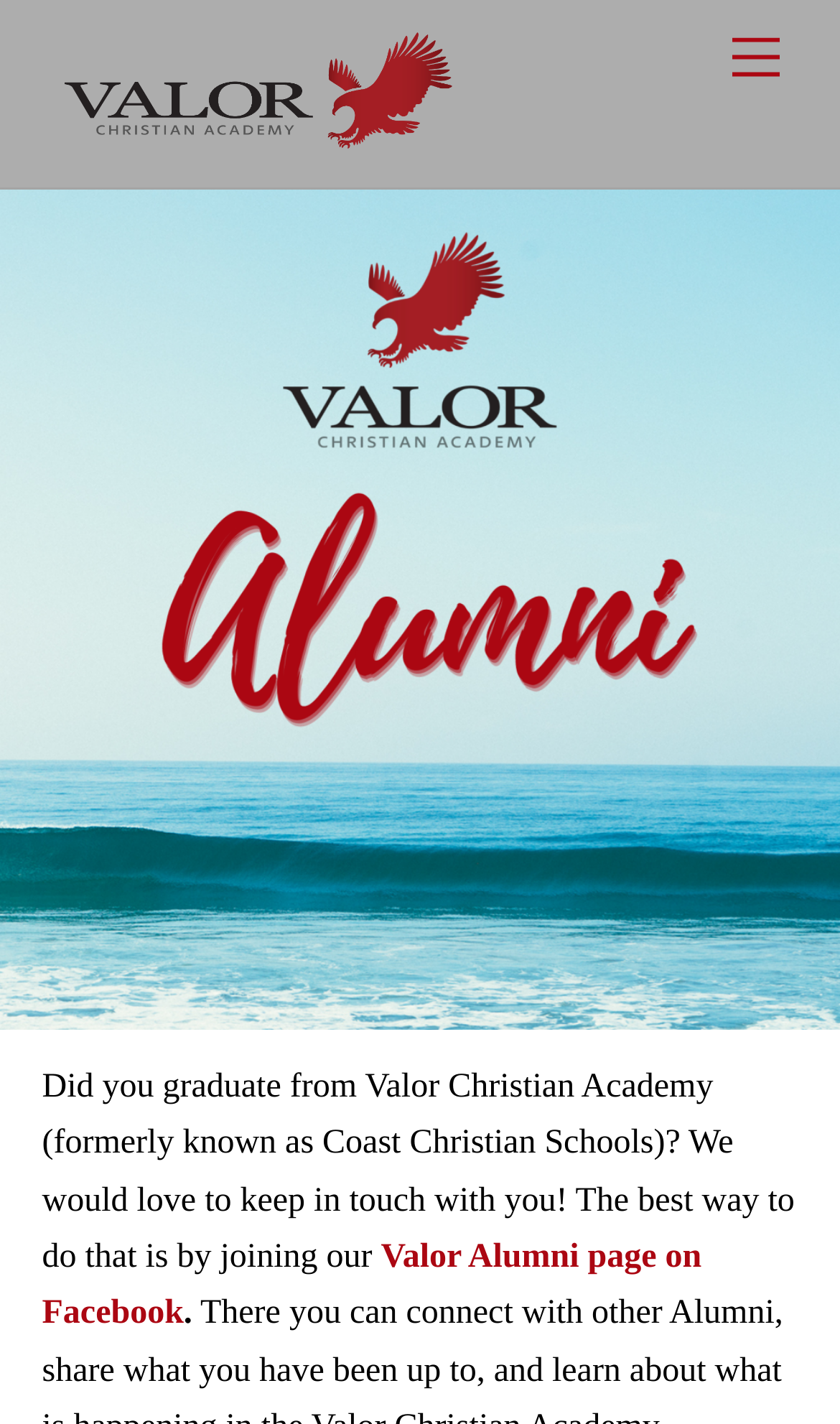Where can alumni connect with each other?
With the help of the image, please provide a detailed response to the question.

I found the answer by looking at the link element with the text 'Valor Alumni page on Facebook' which suggests that alumni can connect with each other on the Valor Alumni Facebook page.